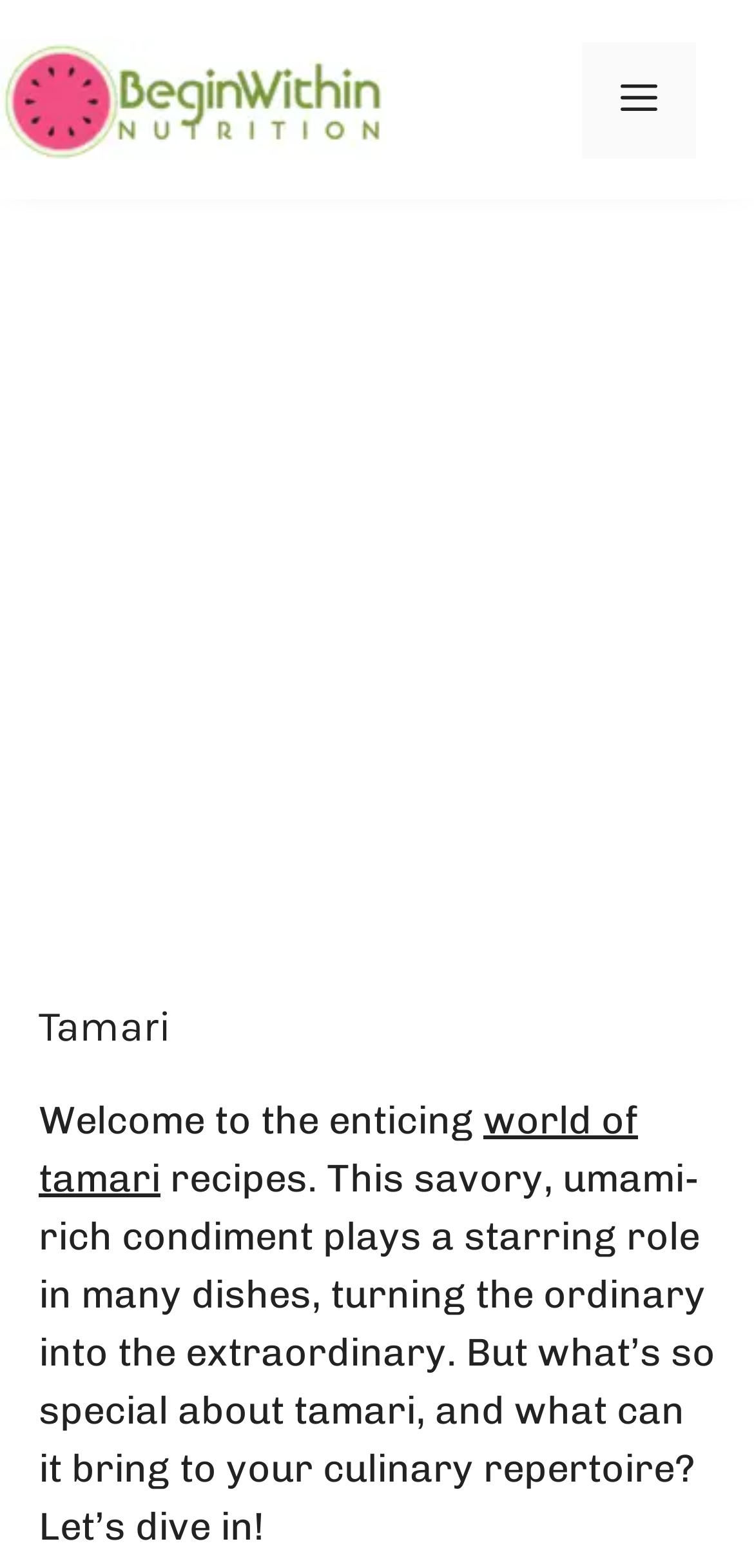Locate the UI element described as follows: "world of tamari". Return the bounding box coordinates as four float numbers between 0 and 1 in the order [left, top, right, bottom].

[0.051, 0.237, 0.846, 0.304]